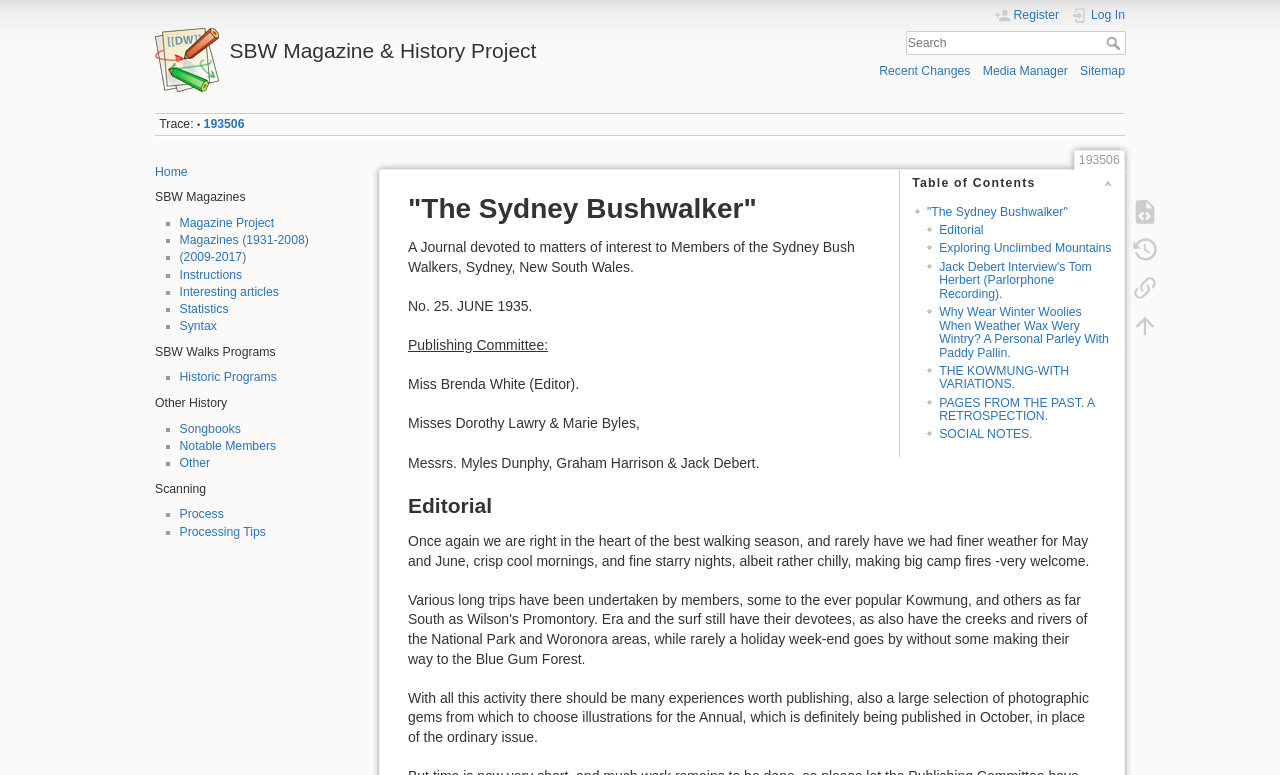Please specify the bounding box coordinates of the region to click in order to perform the following instruction: "Search for something".

[0.508, 0.04, 0.879, 0.071]